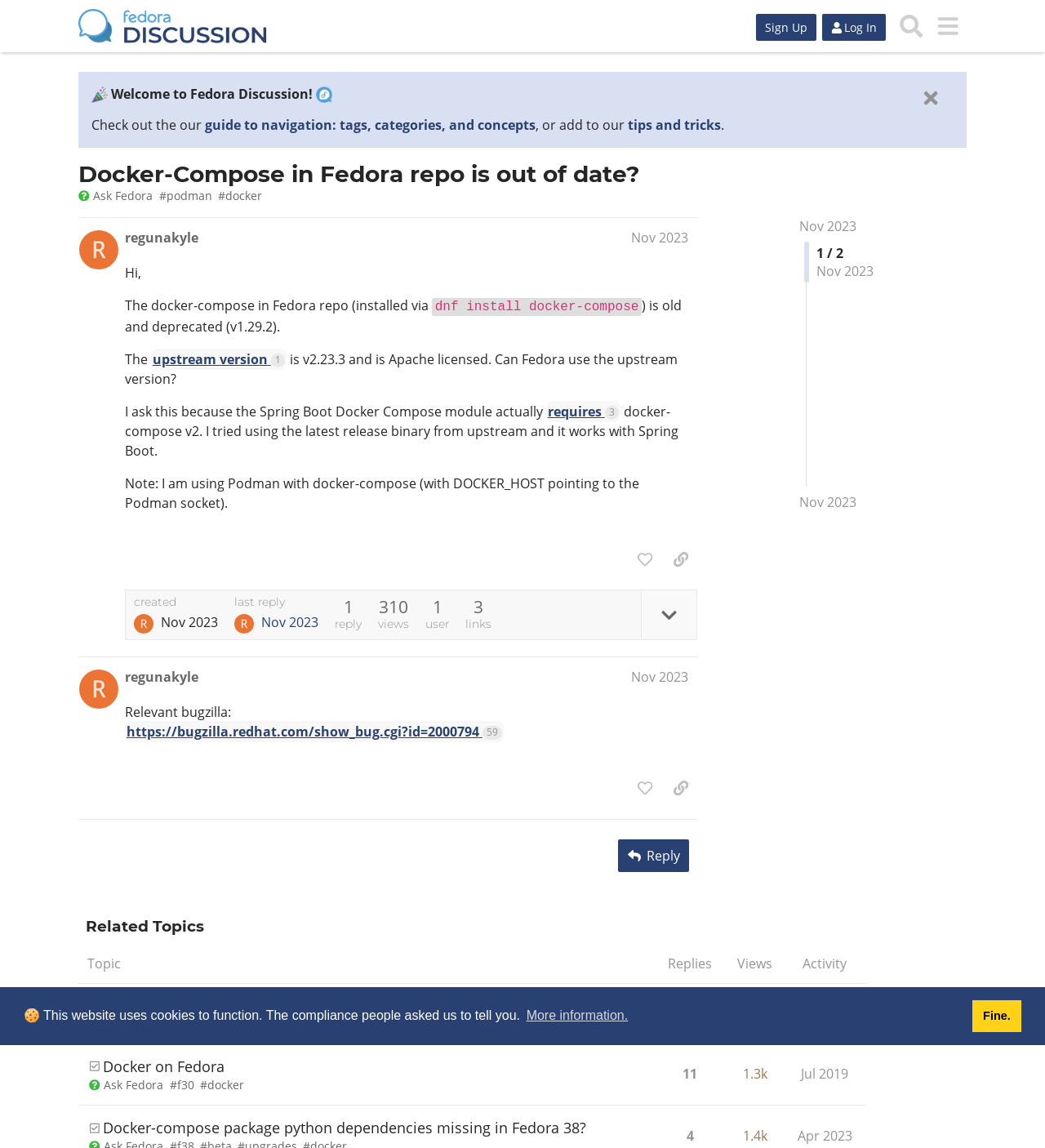Please specify the bounding box coordinates of the region to click in order to perform the following instruction: "Click the 'Sign Up' button".

[0.723, 0.012, 0.781, 0.036]